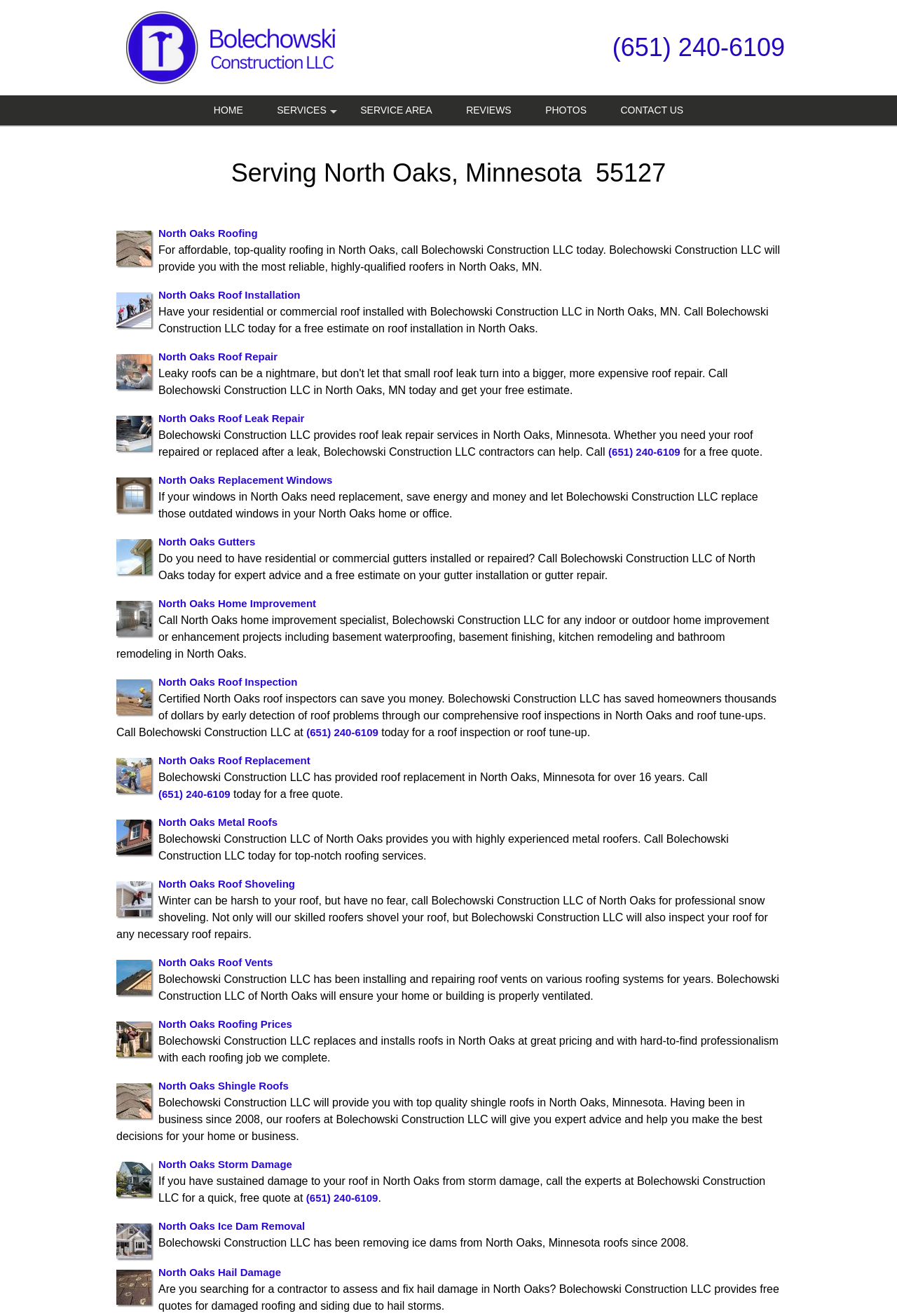Please specify the bounding box coordinates for the clickable region that will help you carry out the instruction: "Click on HOME".

None